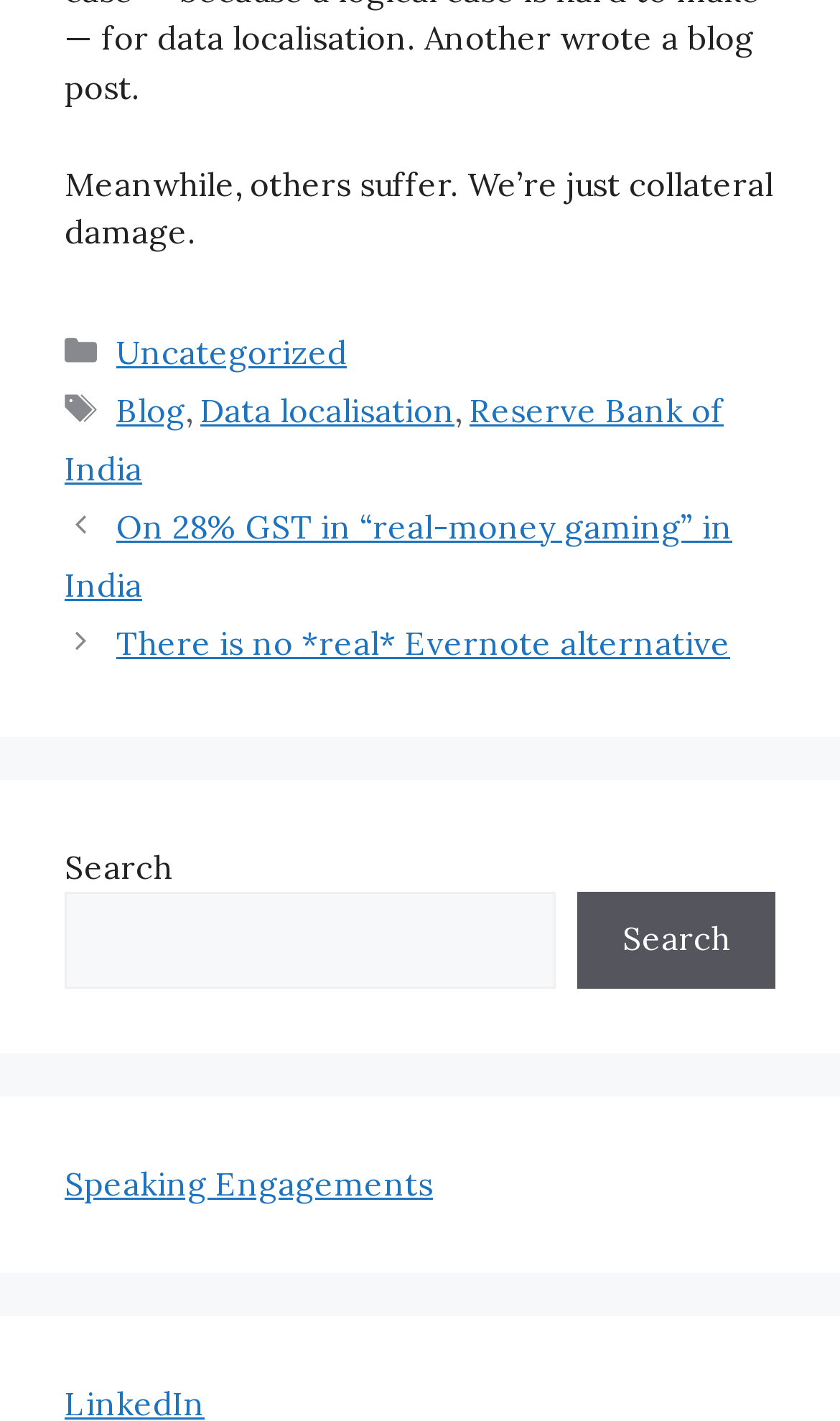What is the text above the search bar?
Using the image, elaborate on the answer with as much detail as possible.

I examined the search section of the webpage, where I found a static text element with the text 'Search' above the search bar.